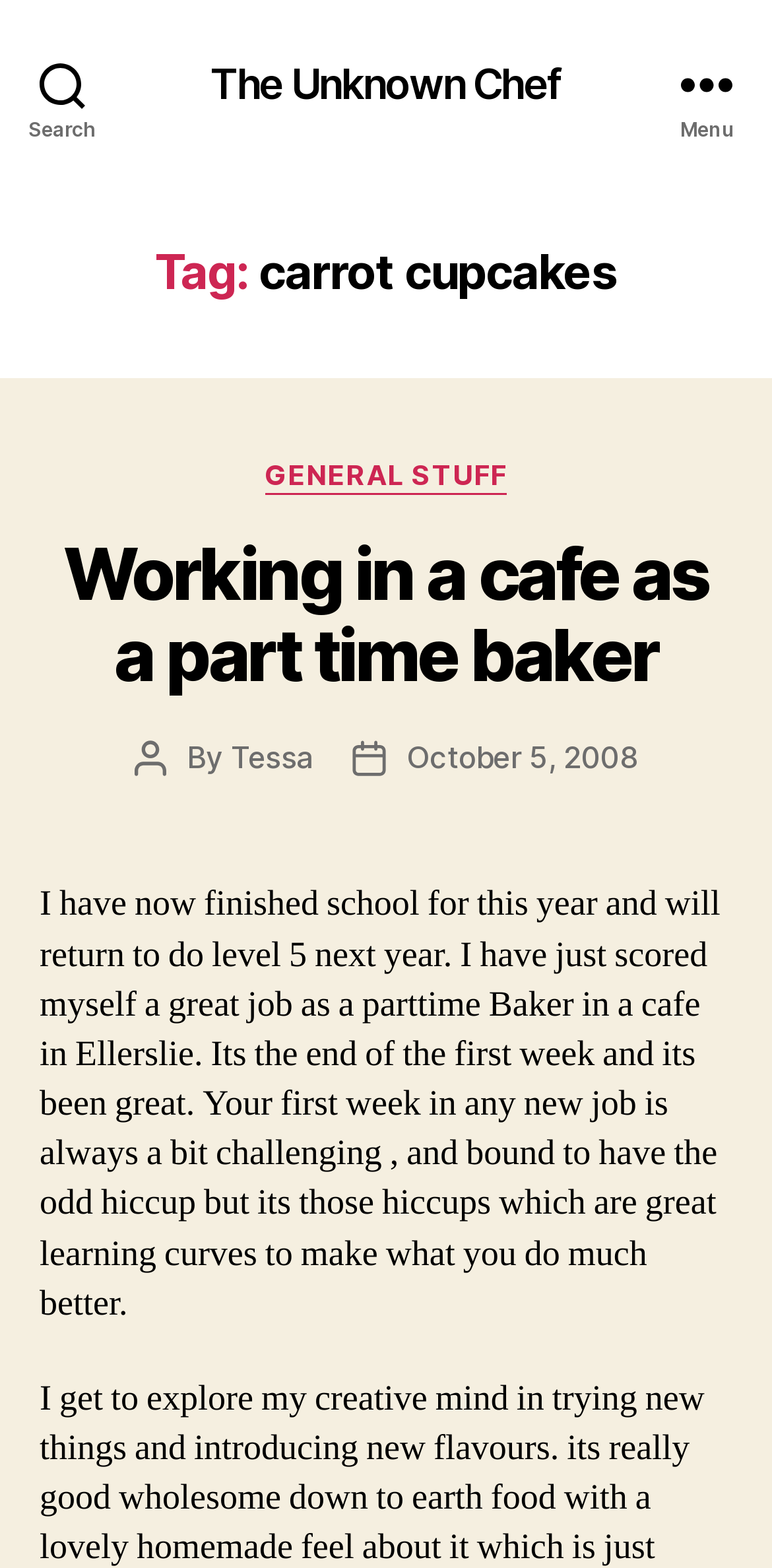Given the element description: "General Stuff", predict the bounding box coordinates of the UI element it refers to, using four float numbers between 0 and 1, i.e., [left, top, right, bottom].

[0.343, 0.292, 0.657, 0.315]